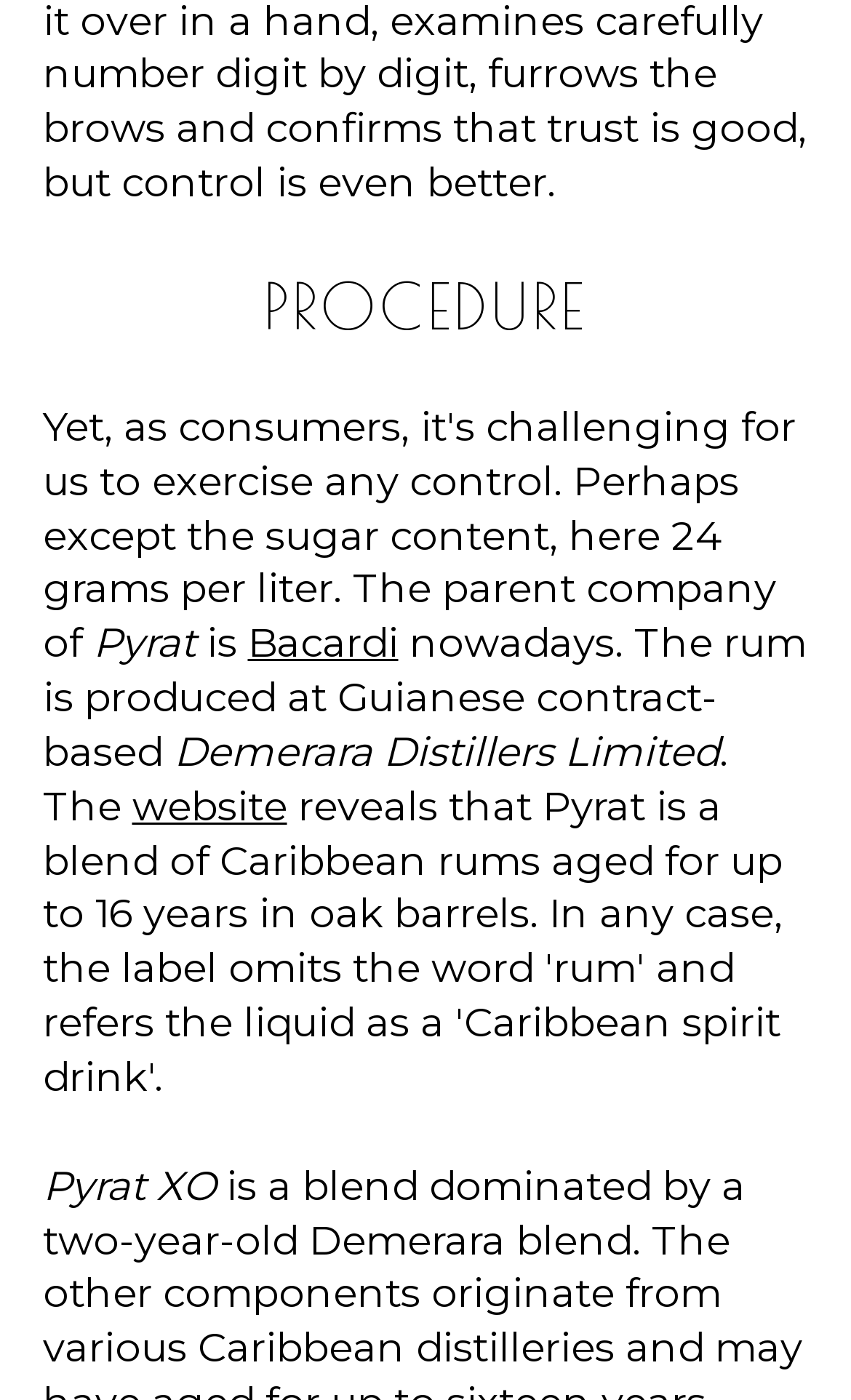What is the name of the distillers limited?
Based on the image, respond with a single word or phrase.

Demerara Distillers Limited